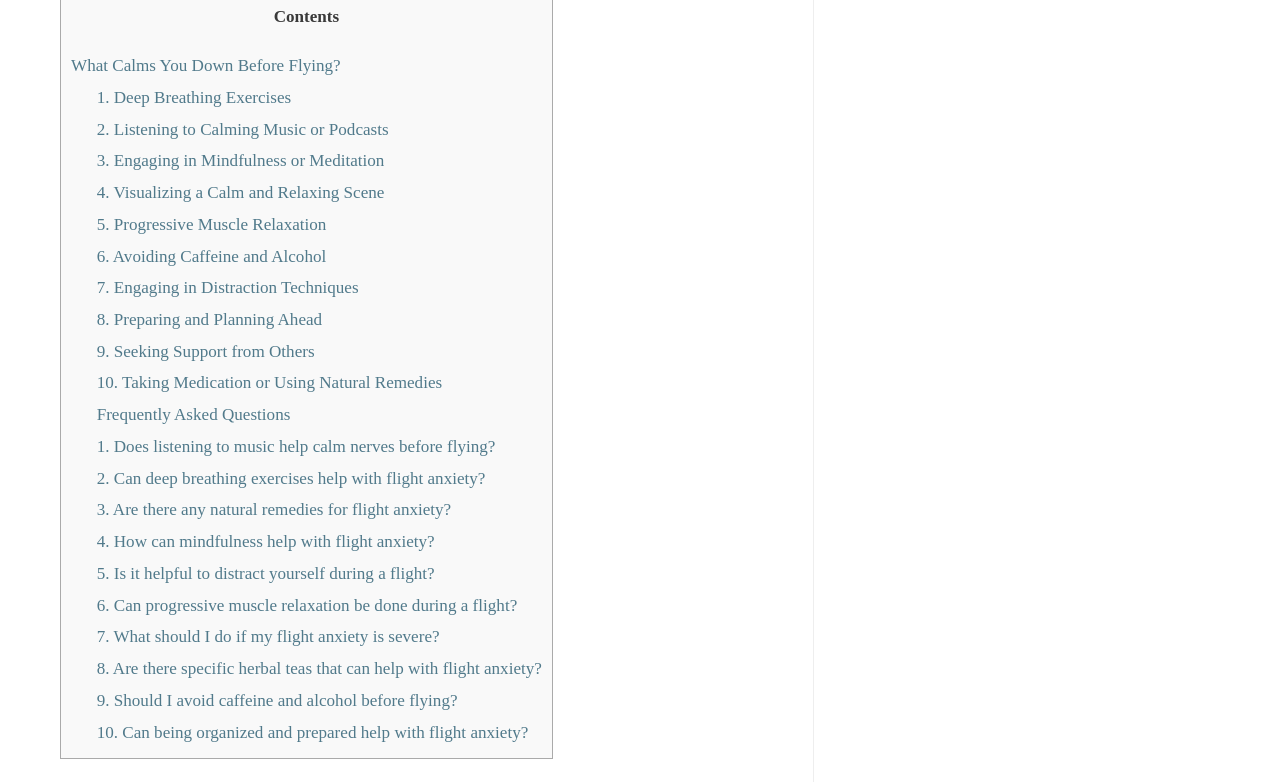Locate the bounding box coordinates for the element described below: "Frequently Asked Questions". The coordinates must be four float values between 0 and 1, formatted as [left, top, right, bottom].

[0.076, 0.518, 0.227, 0.542]